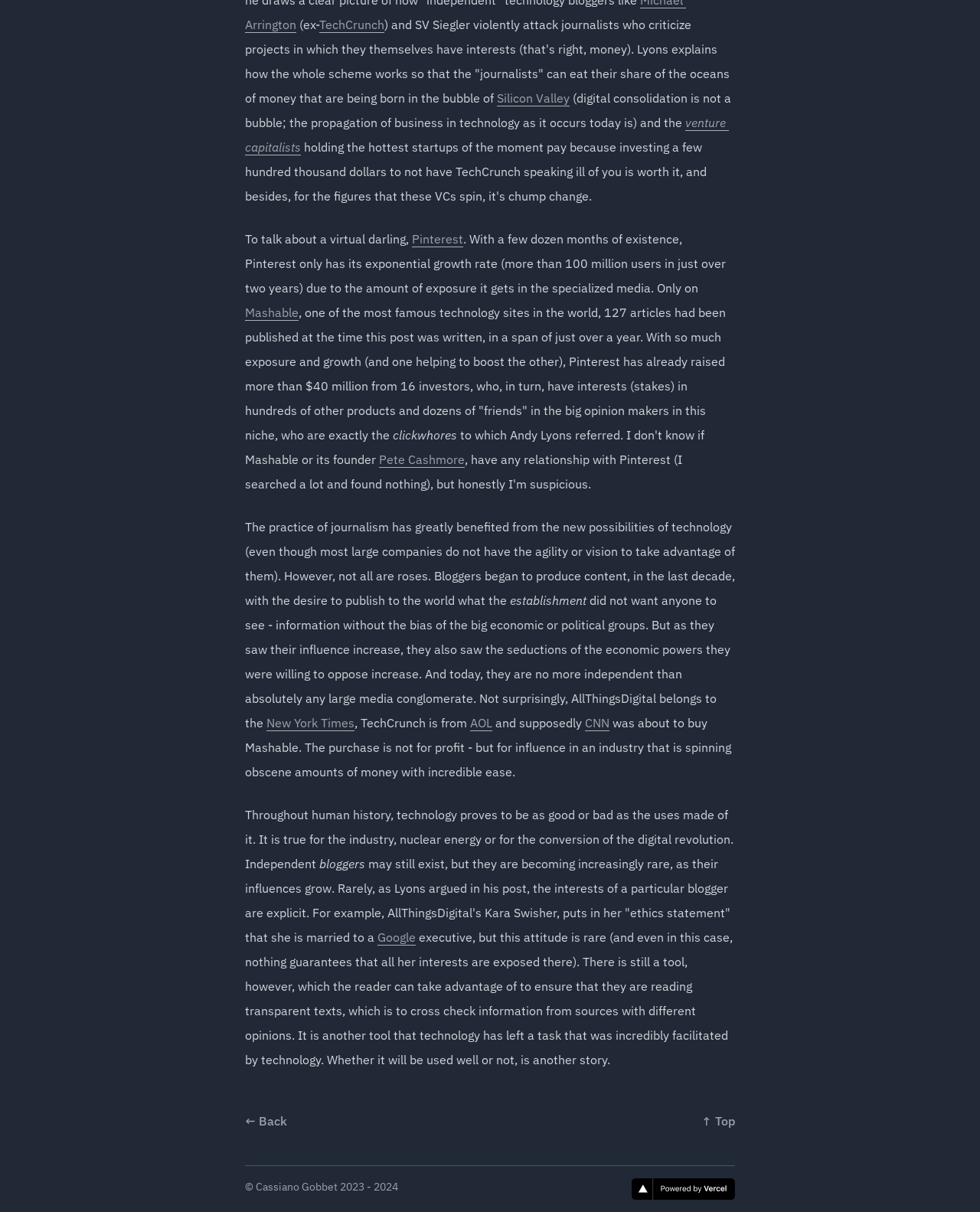Find the bounding box of the UI element described as follows: "AOL".

[0.48, 0.593, 0.502, 0.603]